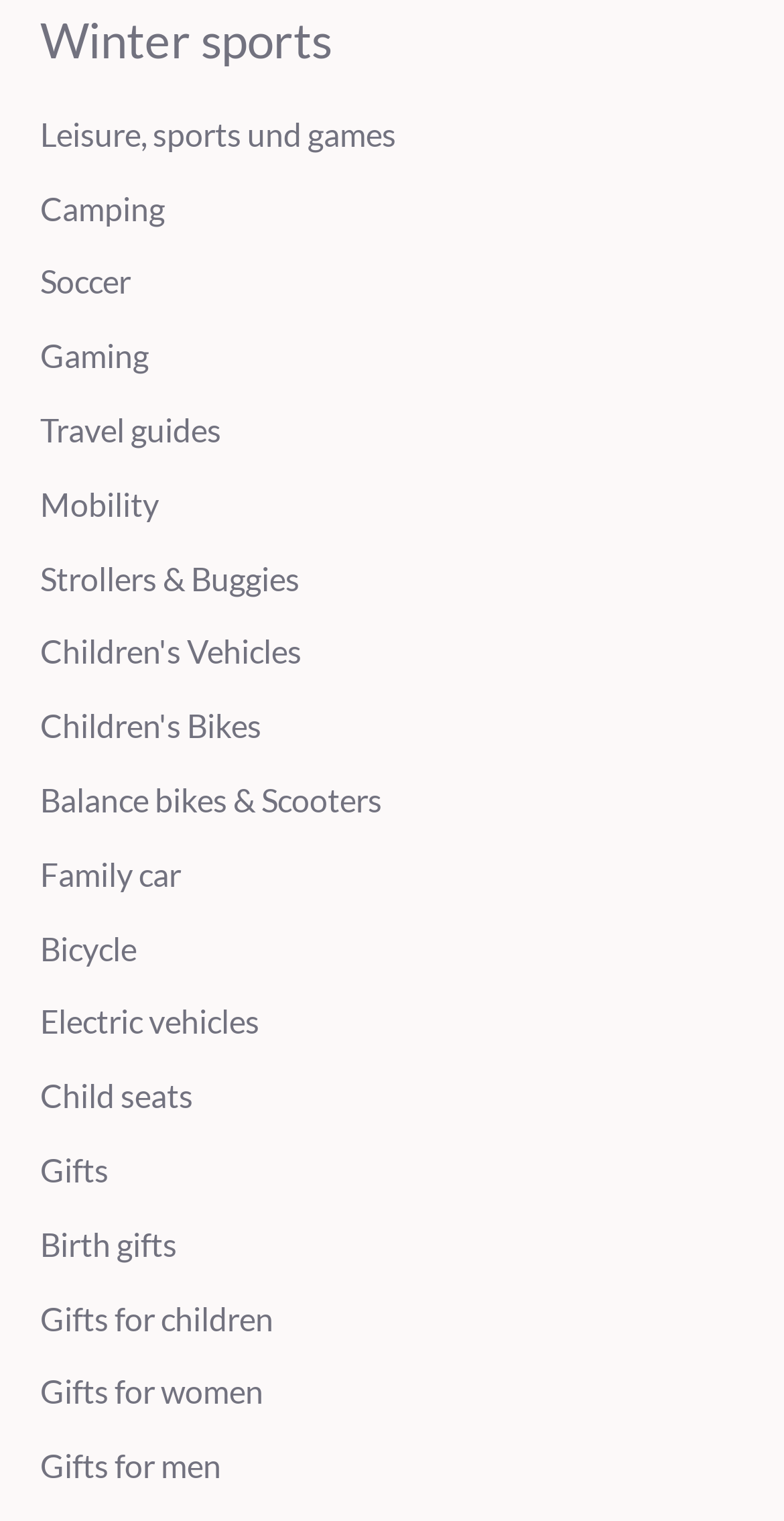Predict the bounding box for the UI component with the following description: "Leisure, sports und games".

[0.051, 0.075, 0.505, 0.1]